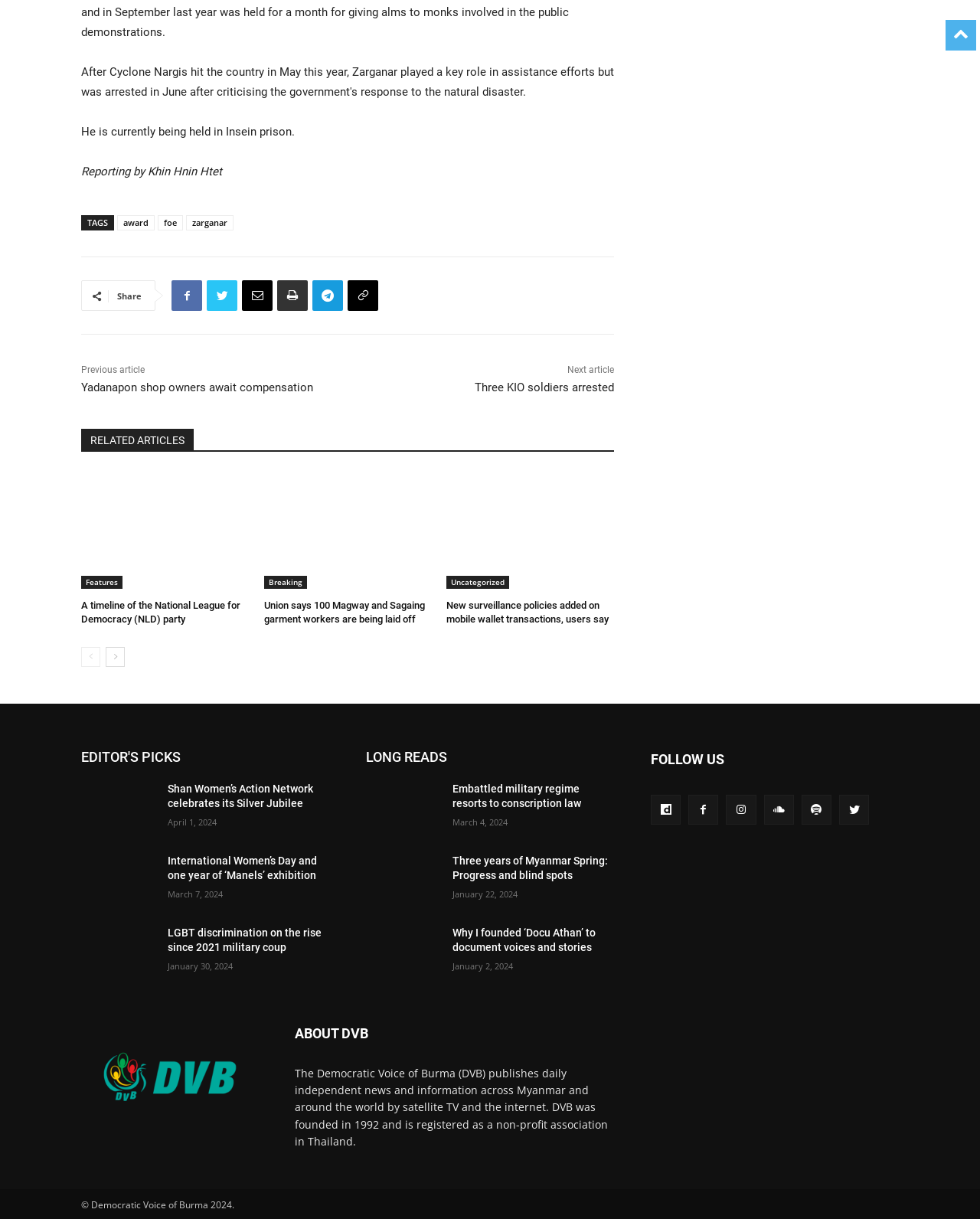Answer the question with a single word or phrase: 
How many social media links are there in the FOLLOW US section?

6